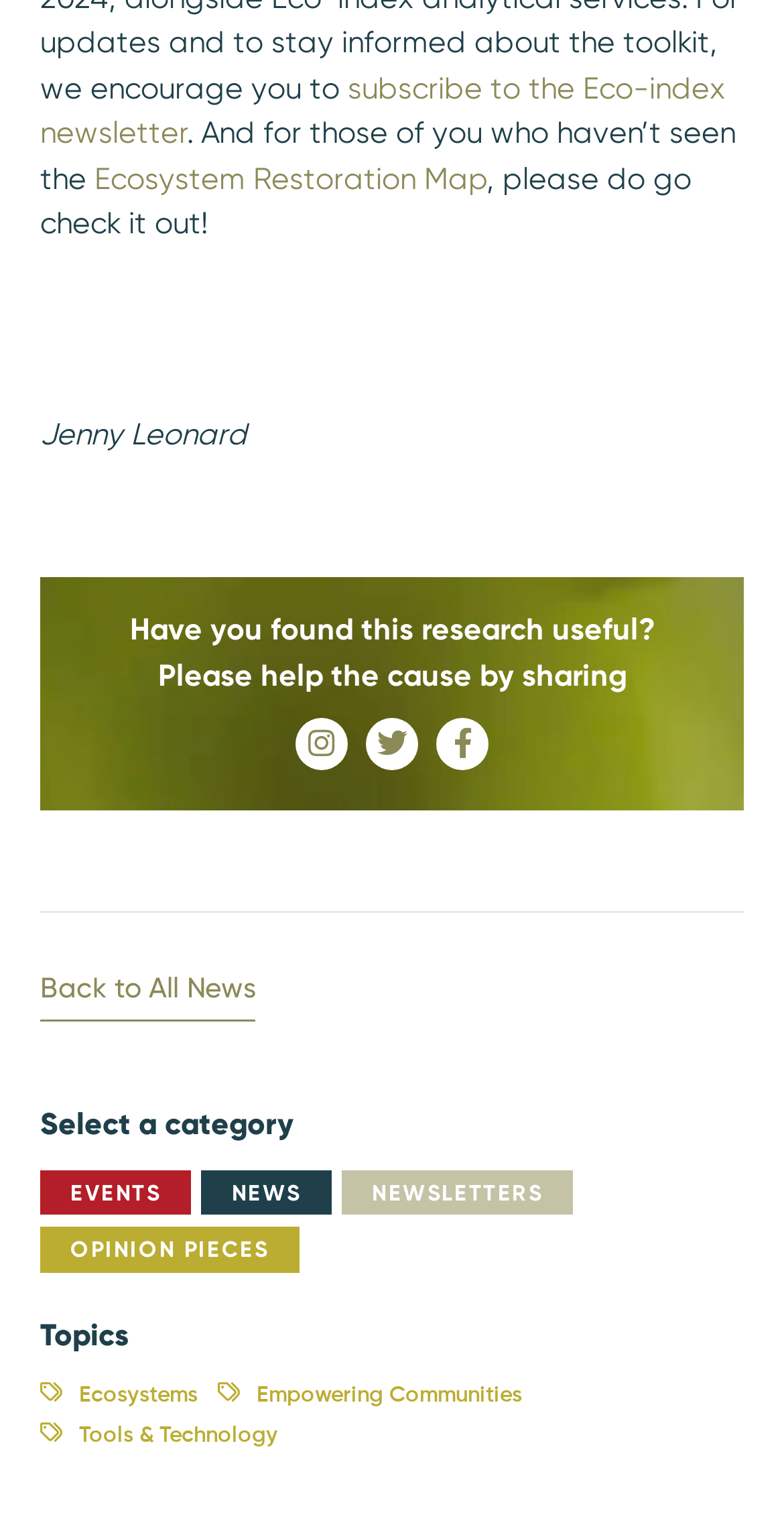Locate the bounding box coordinates of the element's region that should be clicked to carry out the following instruction: "Go back to All News". The coordinates need to be four float numbers between 0 and 1, i.e., [left, top, right, bottom].

[0.051, 0.621, 0.326, 0.665]